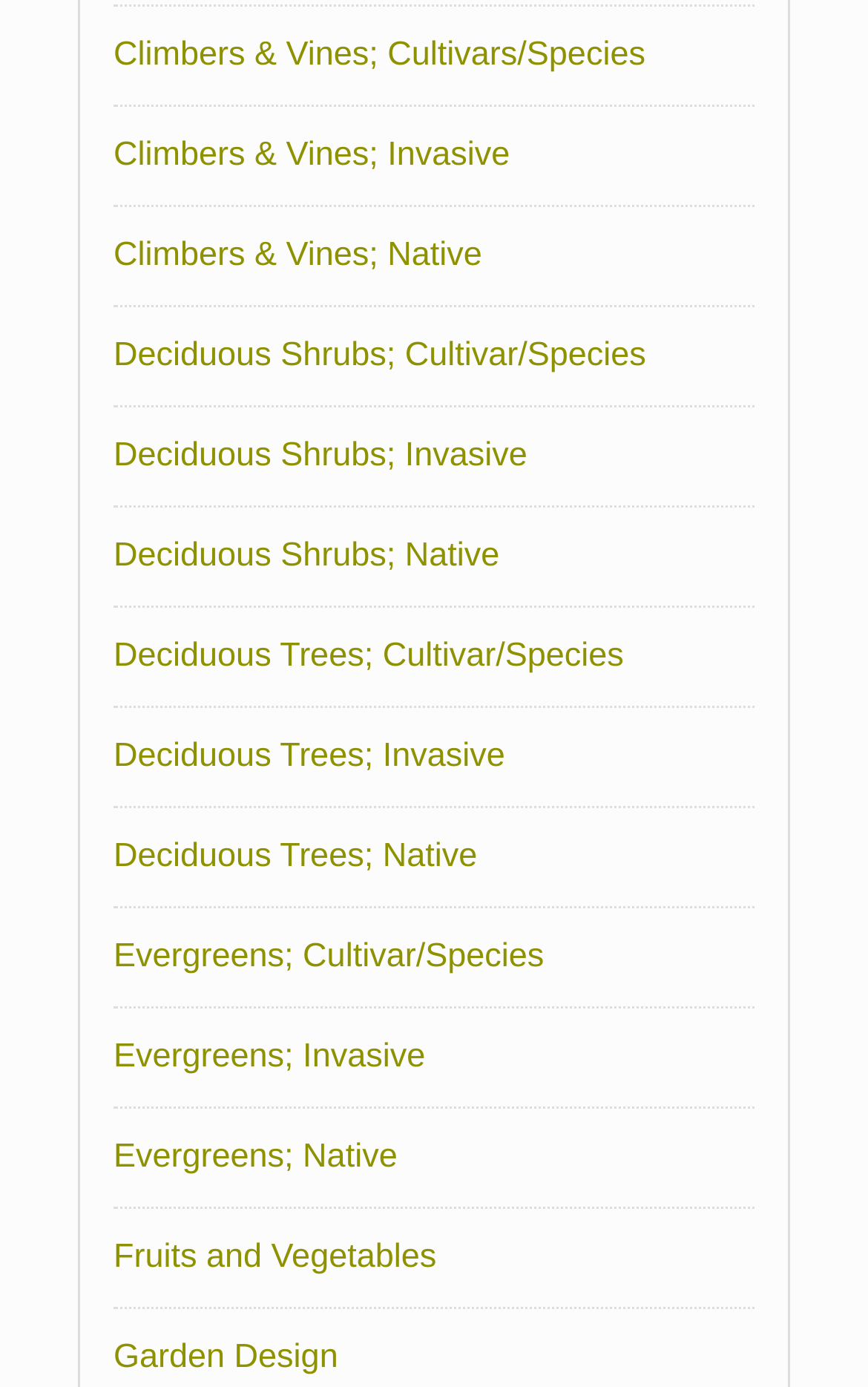Please specify the bounding box coordinates of the clickable region to carry out the following instruction: "Explore climbers and vines cultivars". The coordinates should be four float numbers between 0 and 1, in the format [left, top, right, bottom].

[0.131, 0.026, 0.744, 0.053]